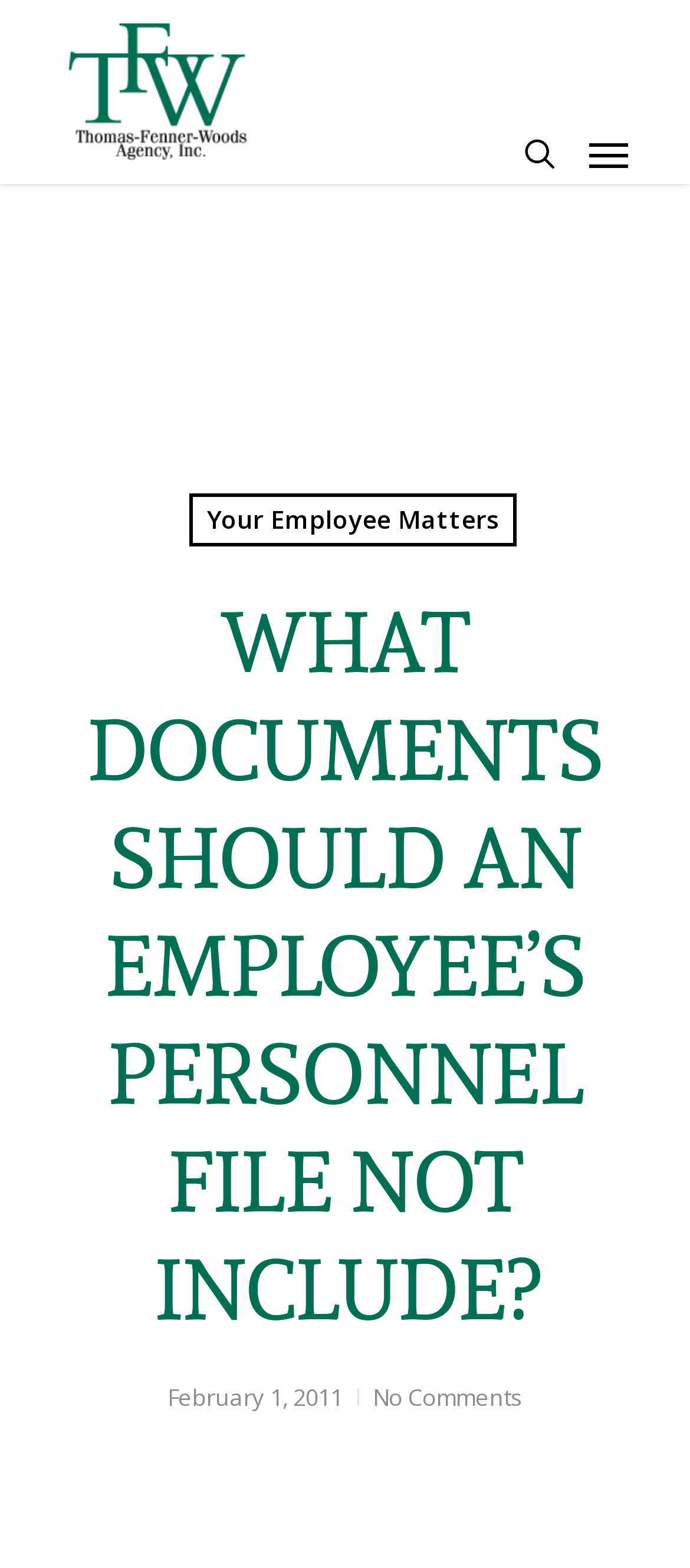What is the name of the agency?
Relying on the image, give a concise answer in one word or a brief phrase.

Thomas Fenner Woods Agency